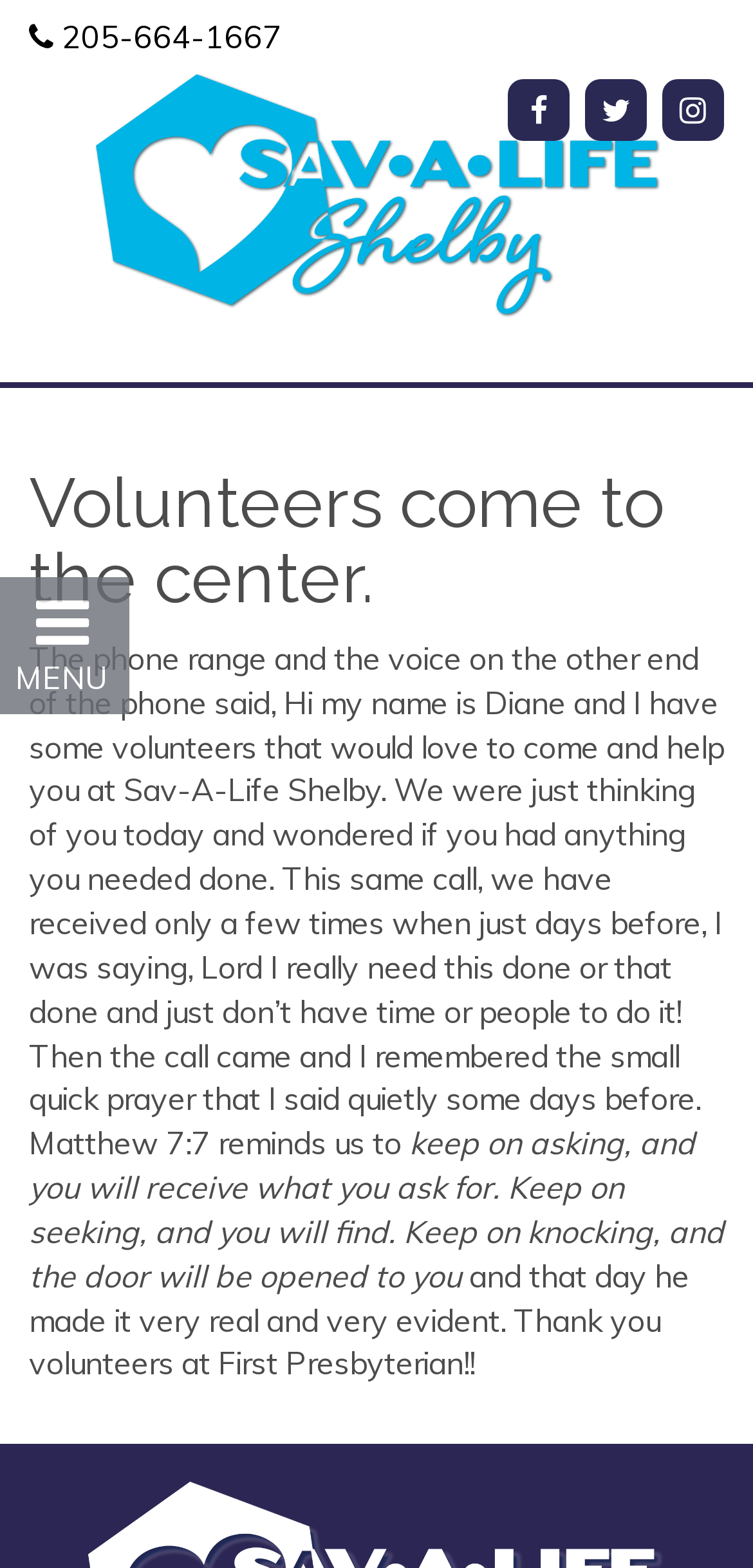Find the headline of the webpage and generate its text content.

Volunteers come to the center.